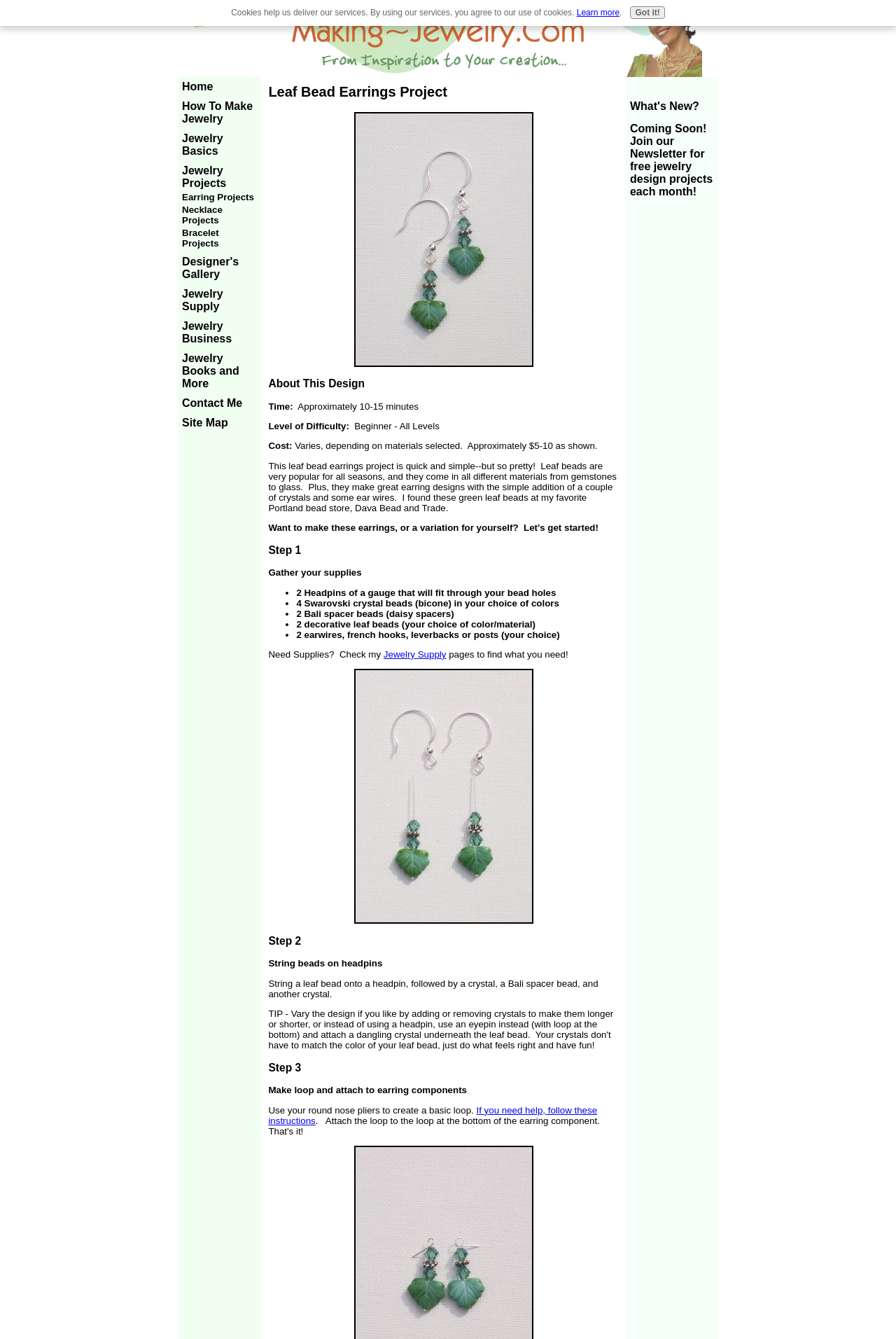What is the level of difficulty for making the Leaf Bead Earrings?
Look at the image and provide a short answer using one word or a phrase.

Beginner - All Levels